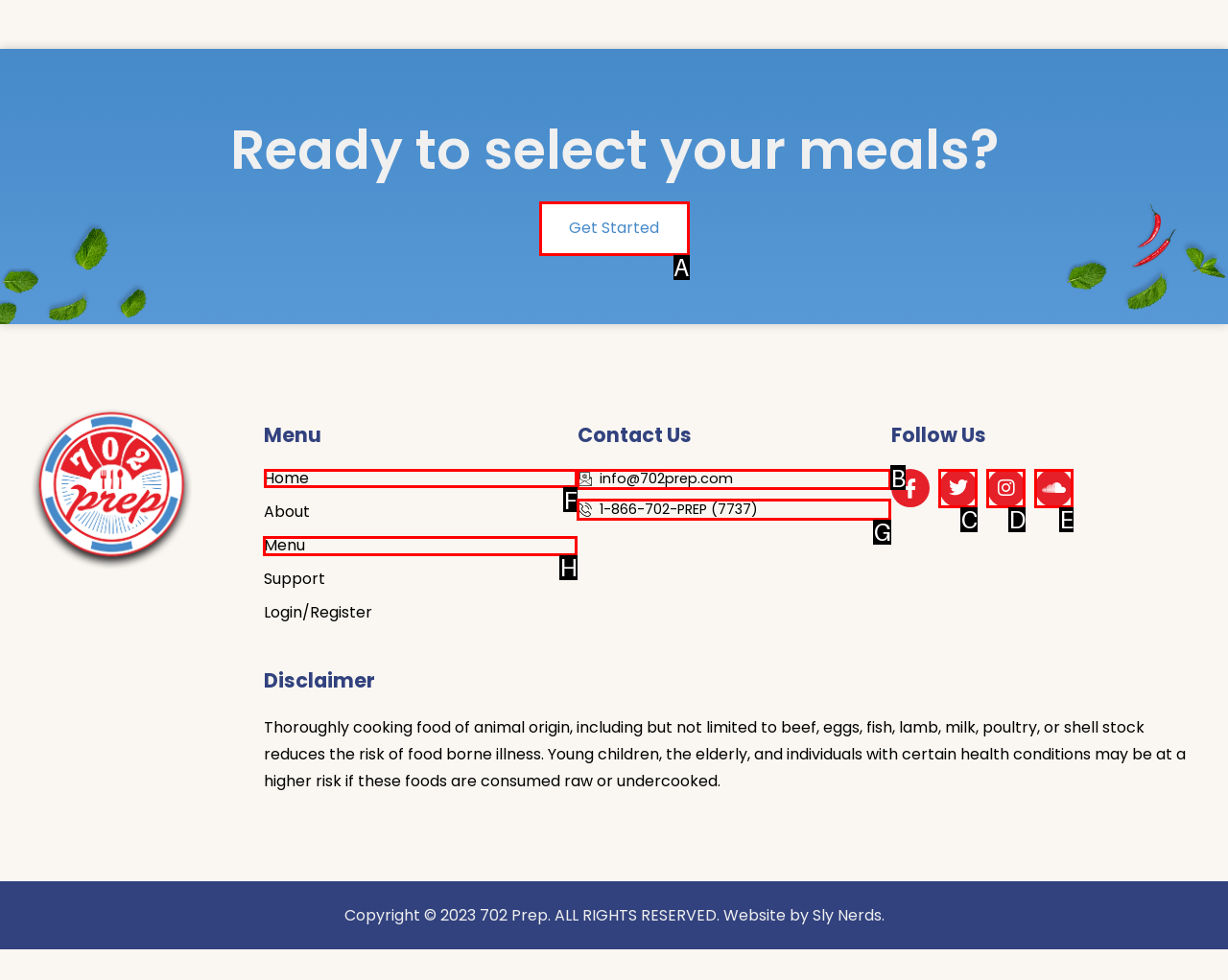Choose the letter that corresponds to the correct button to accomplish the task: Go to Home
Reply with the letter of the correct selection only.

F